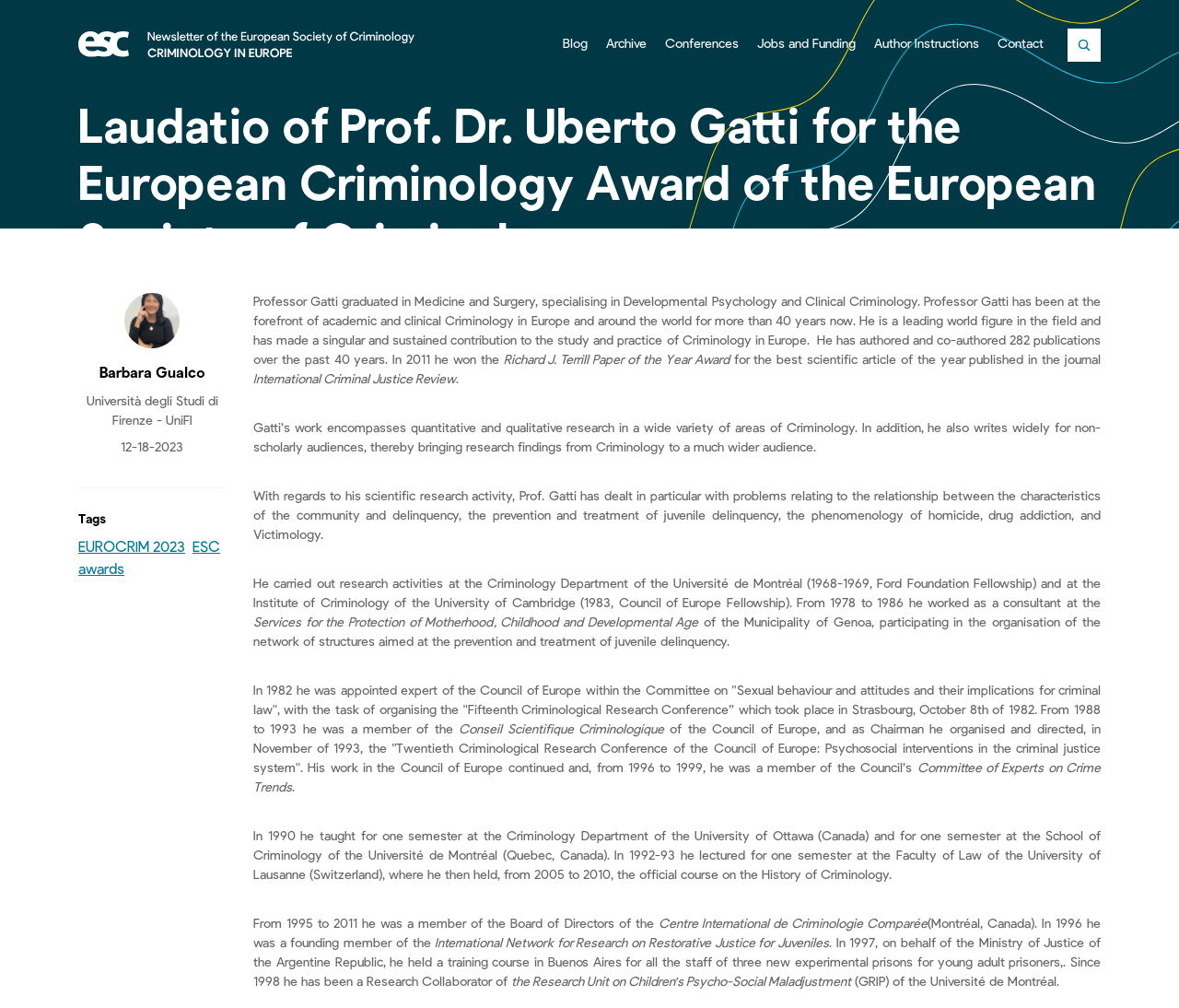What is the topic of the research conference mentioned in the article?
Look at the image and answer the question using a single word or phrase.

Psychosocial interventions in the criminal justice system